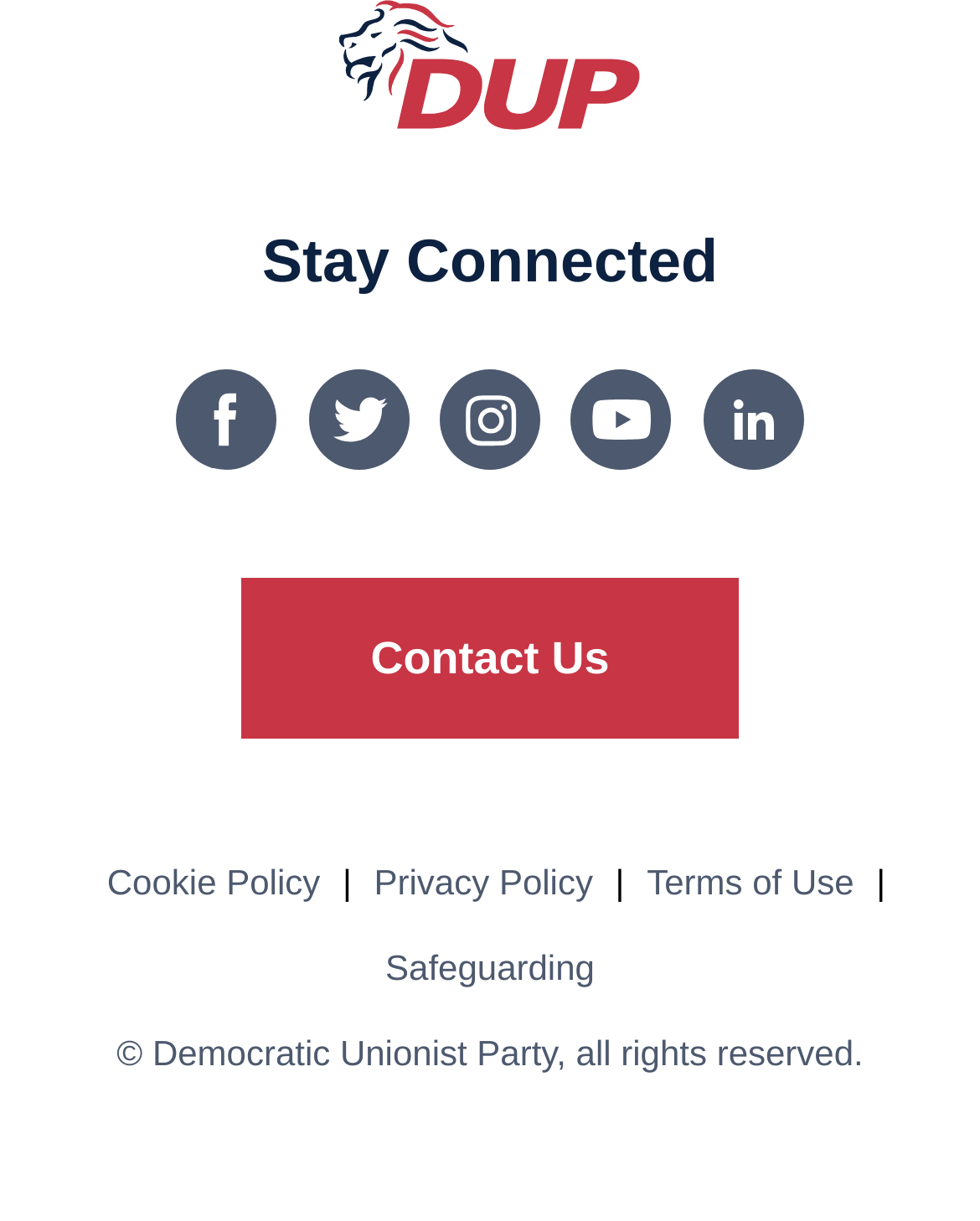Determine the bounding box coordinates of the clickable region to carry out the instruction: "Go to LinkedIn page".

[0.718, 0.303, 0.82, 0.385]